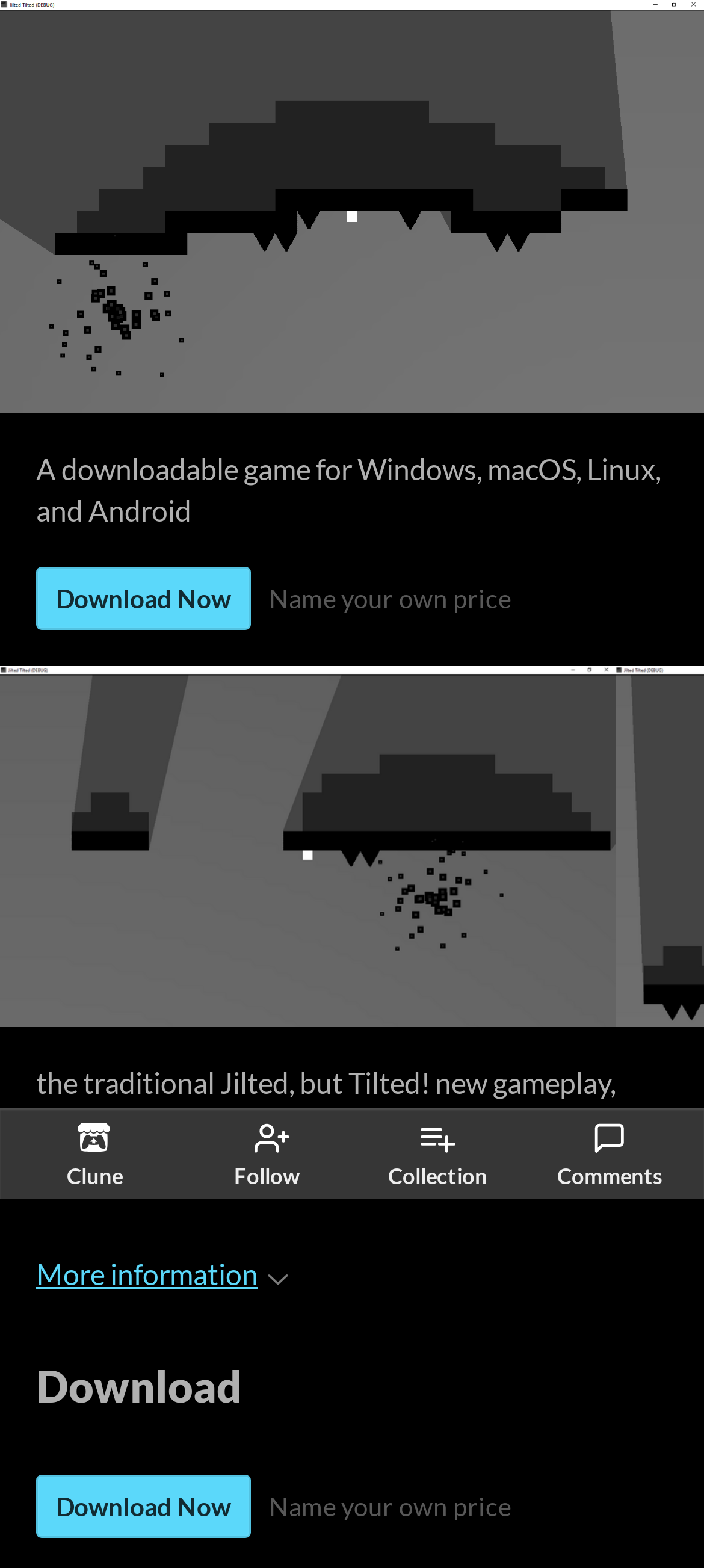Identify the bounding box coordinates of the clickable region required to complete the instruction: "View comments". The coordinates should be given as four float numbers within the range of 0 and 1, i.e., [left, top, right, bottom].

[0.778, 0.71, 0.953, 0.759]